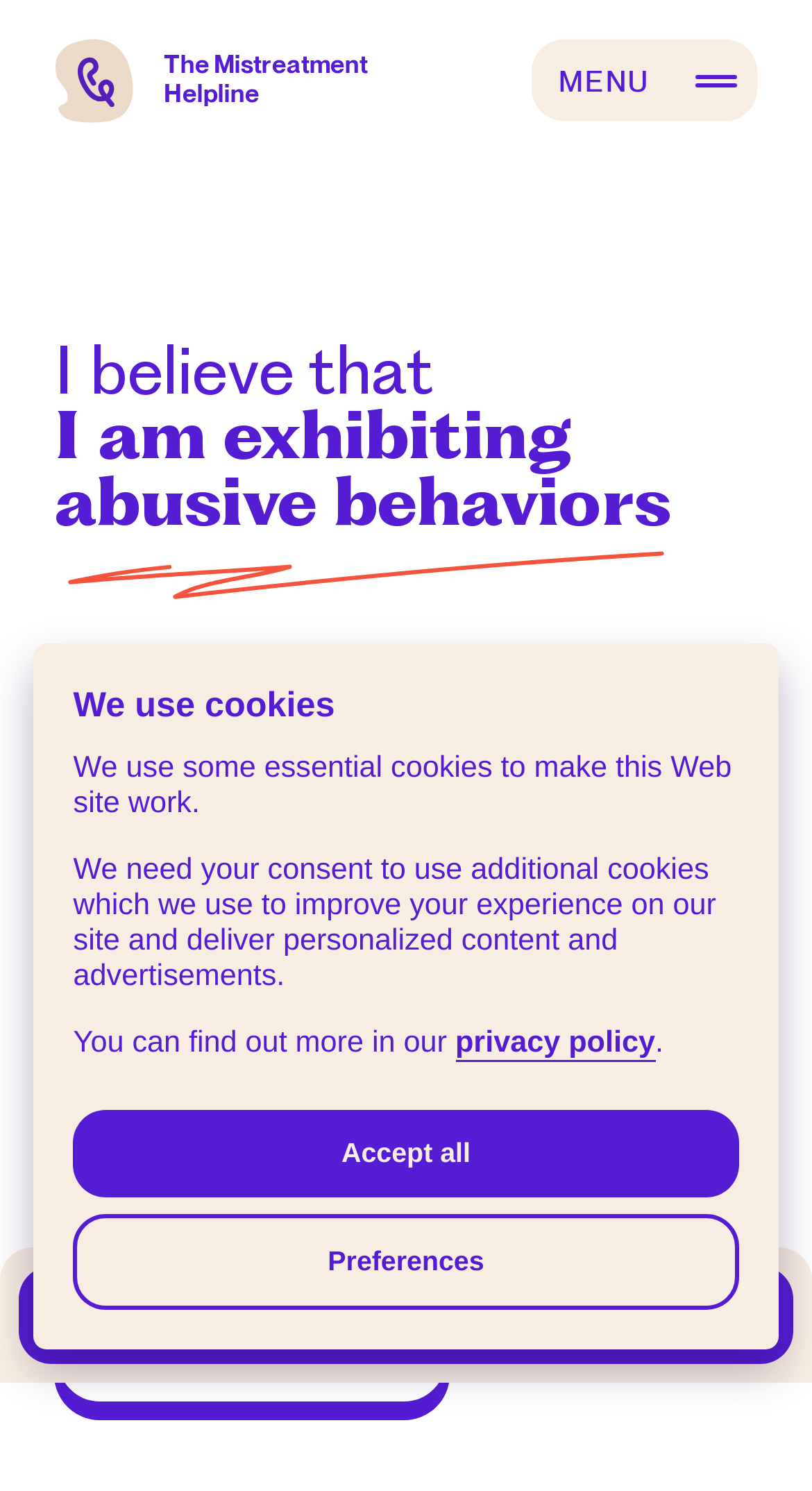Extract the bounding box of the UI element described as: "Am I abusive?".

[0.067, 0.876, 0.553, 0.943]